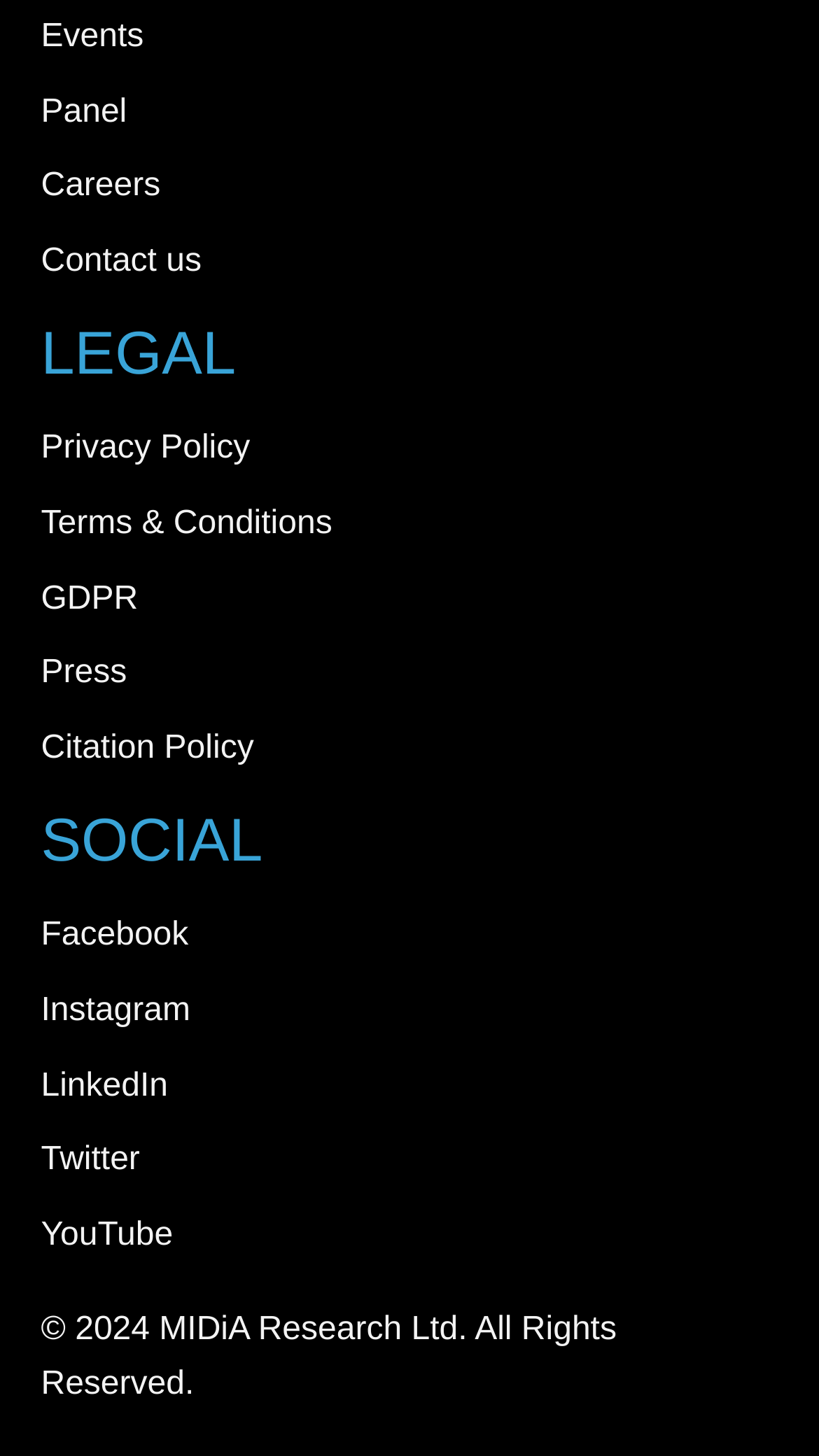Please determine the bounding box coordinates of the section I need to click to accomplish this instruction: "Go to Careers".

[0.05, 0.11, 0.95, 0.147]